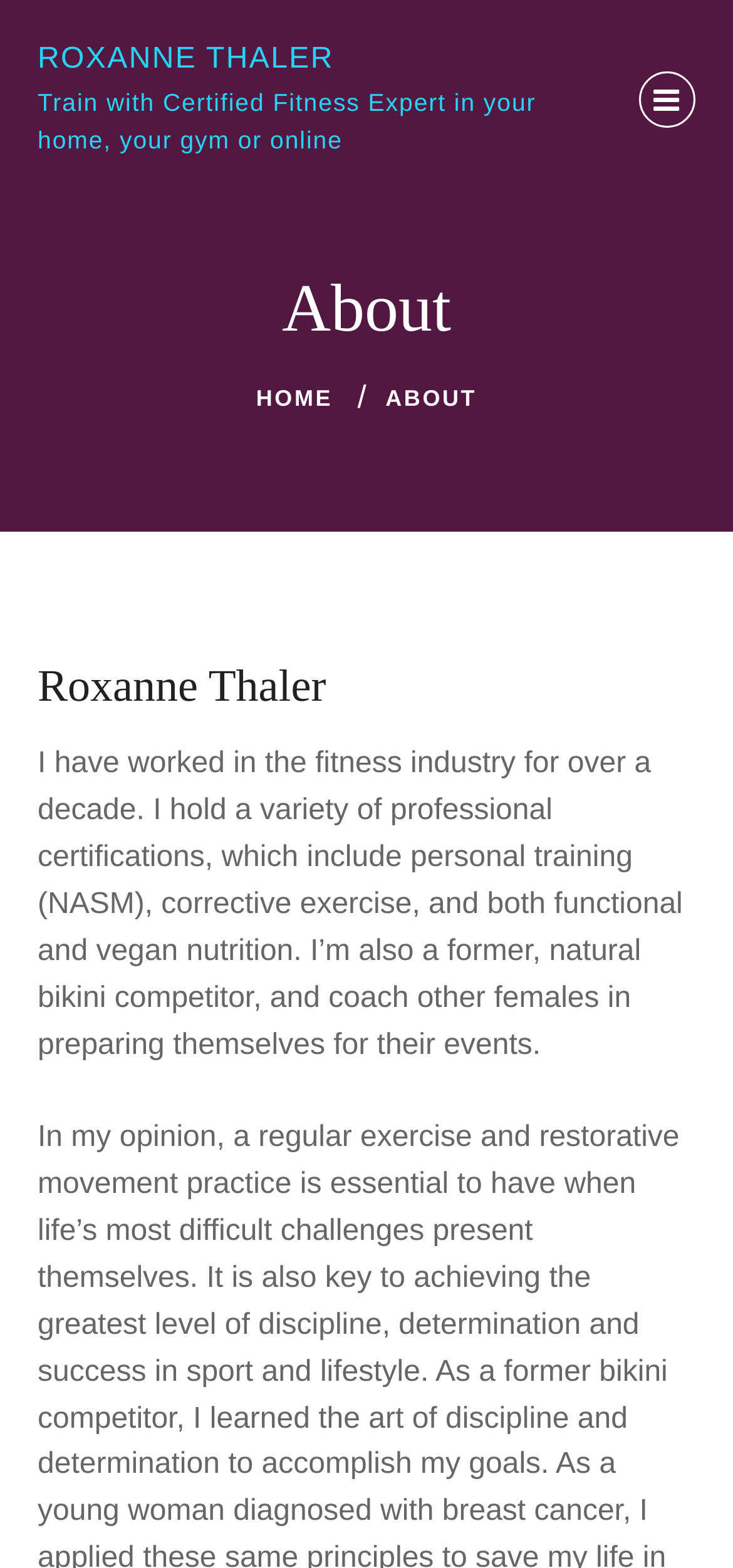What is the name of the section that contains Roxanne Thaler's bio?
Identify the answer in the screenshot and reply with a single word or phrase.

About